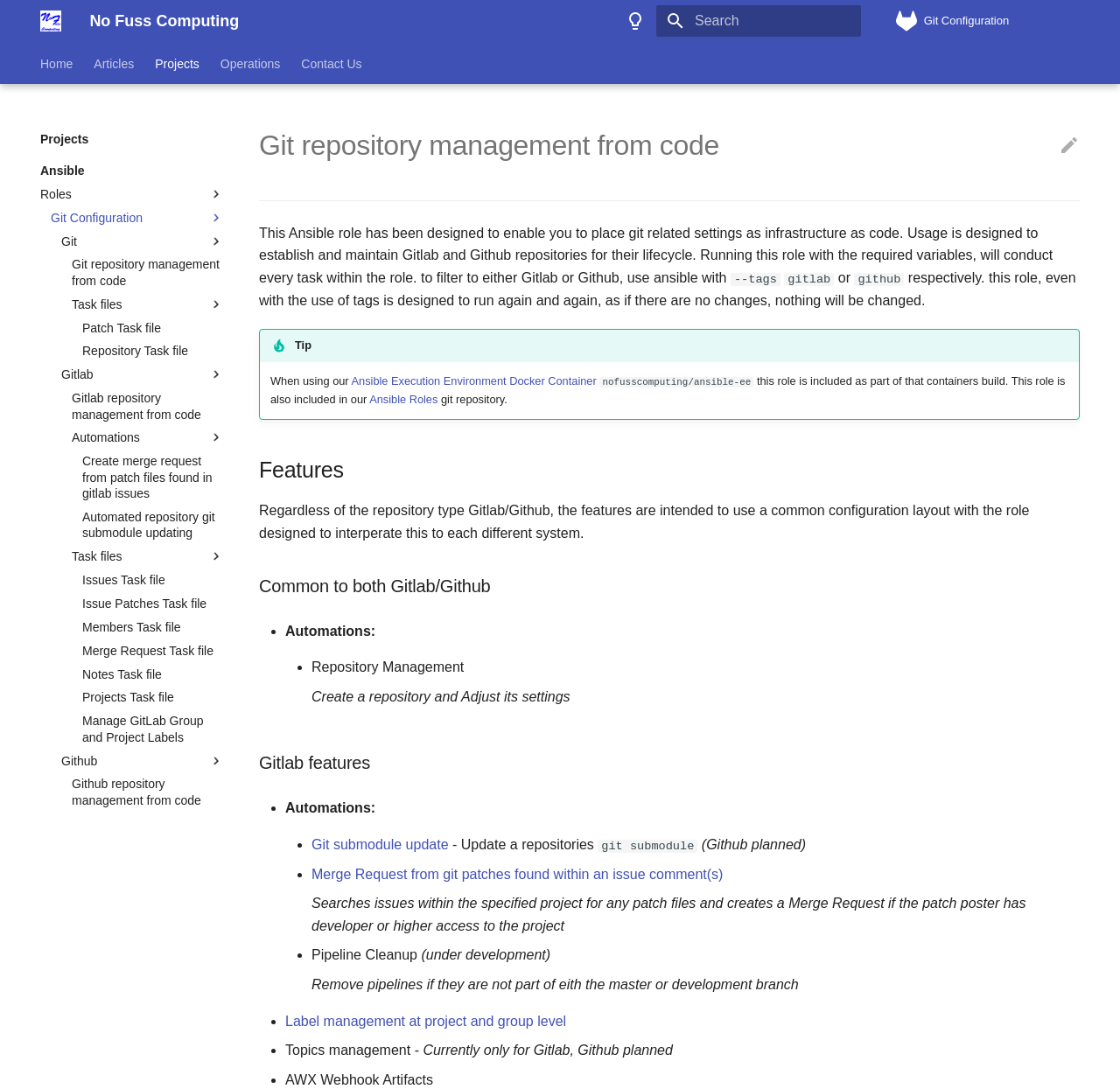Based on the visual content of the image, answer the question thoroughly: What is the benefit of using tags with the Ansible role?

The webpage mentions that using tags with the Ansible role allows users to filter tasks to either Gitlab or Github, which implies that the benefit of using tags is to filter tasks.